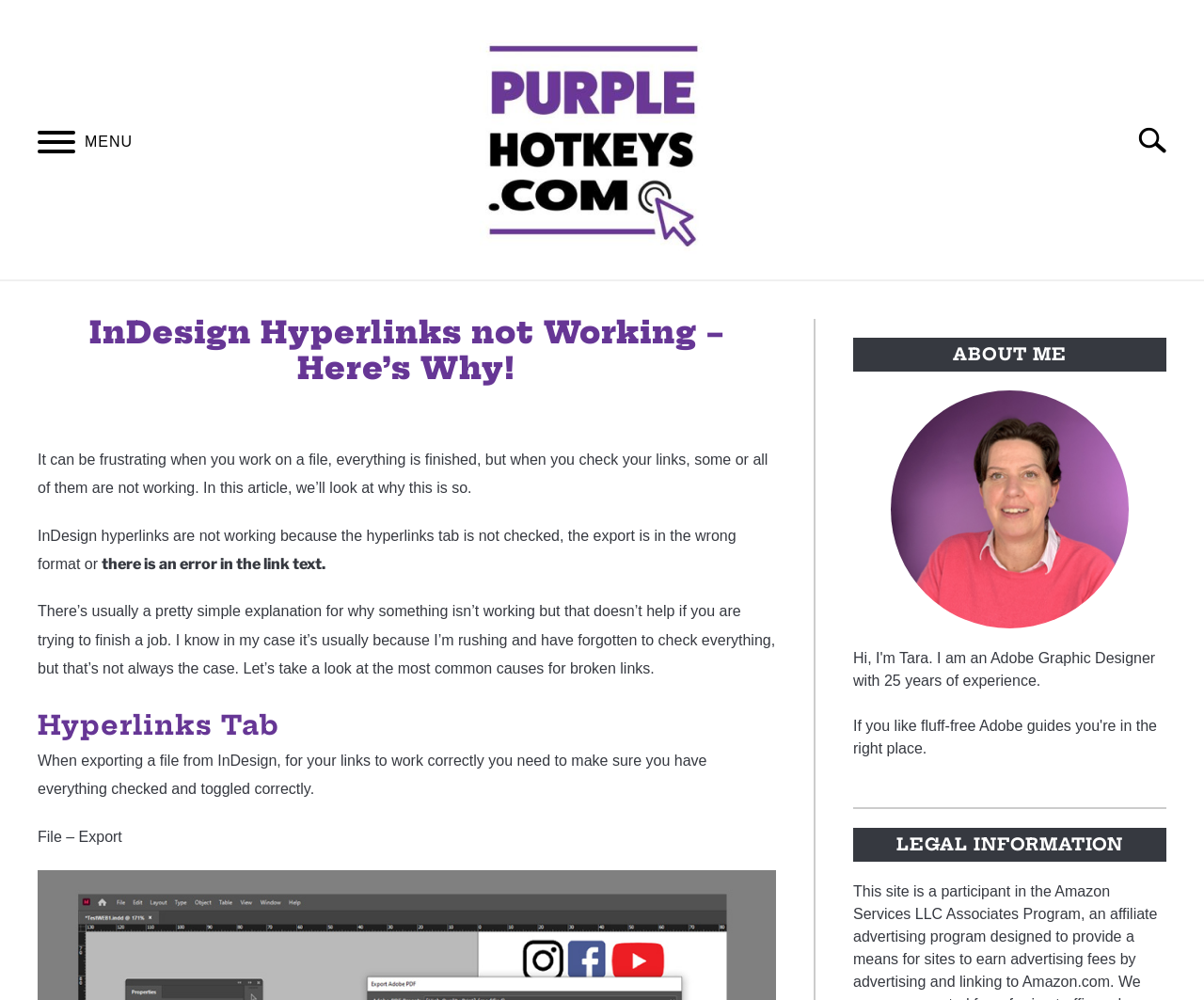Could you specify the bounding box coordinates for the clickable section to complete the following instruction: "Go to the home page"?

[0.217, 0.299, 0.3, 0.343]